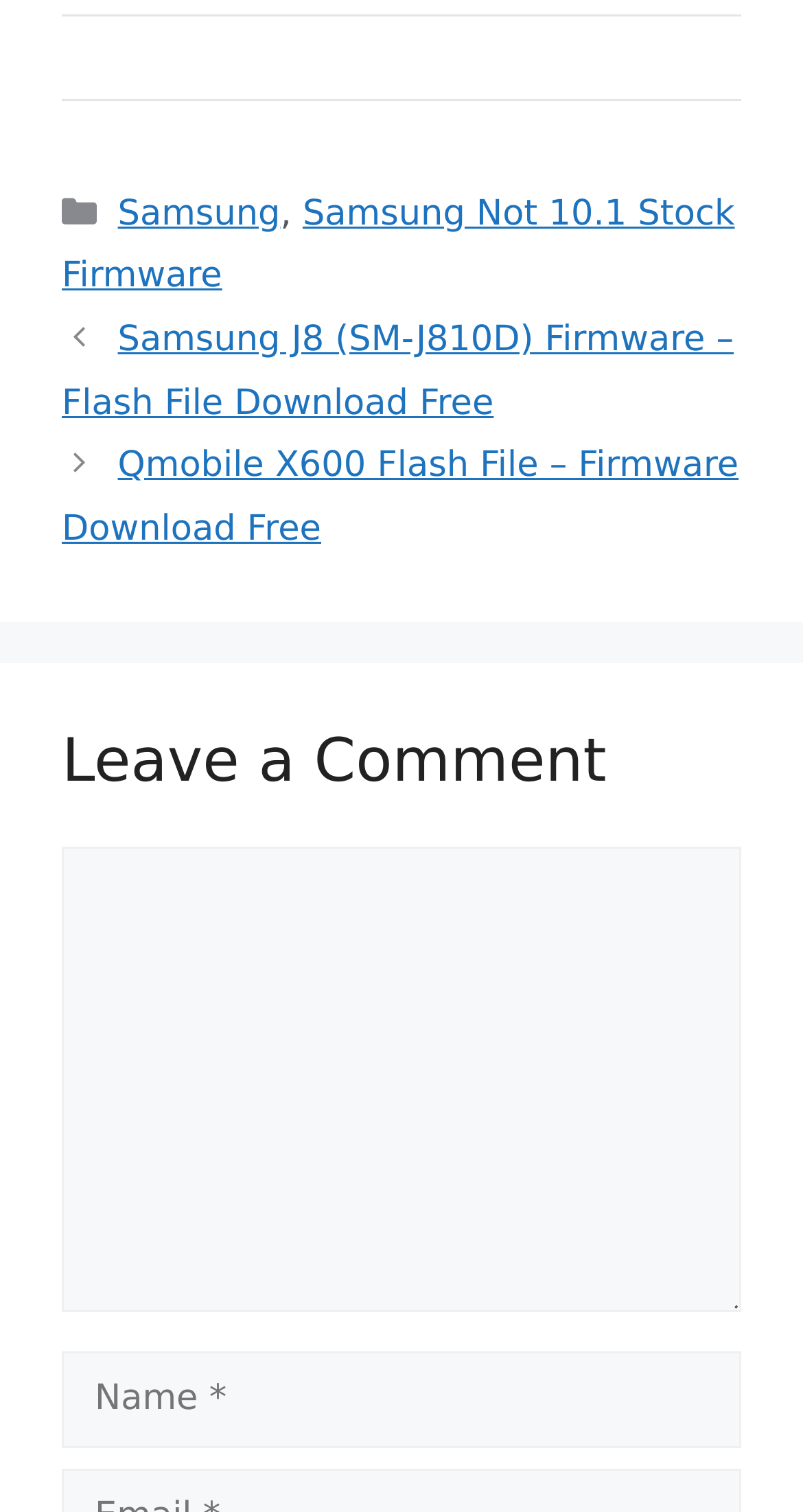What is the purpose of the textbox at the bottom?
Provide a concise answer using a single word or phrase based on the image.

Leave a comment